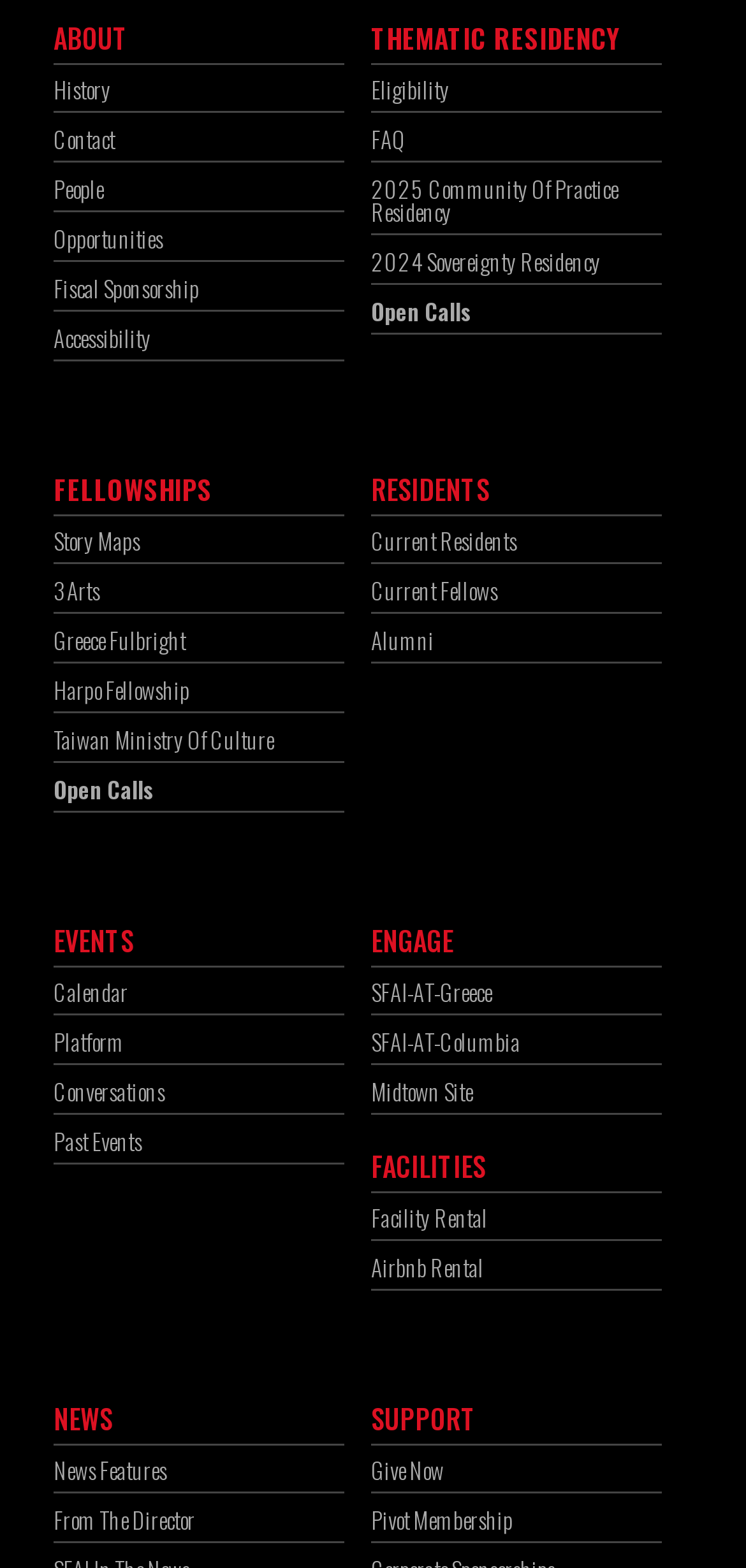Respond to the following question with a brief word or phrase:
What is the purpose of the 'FACILITIES' section?

Facility Rental